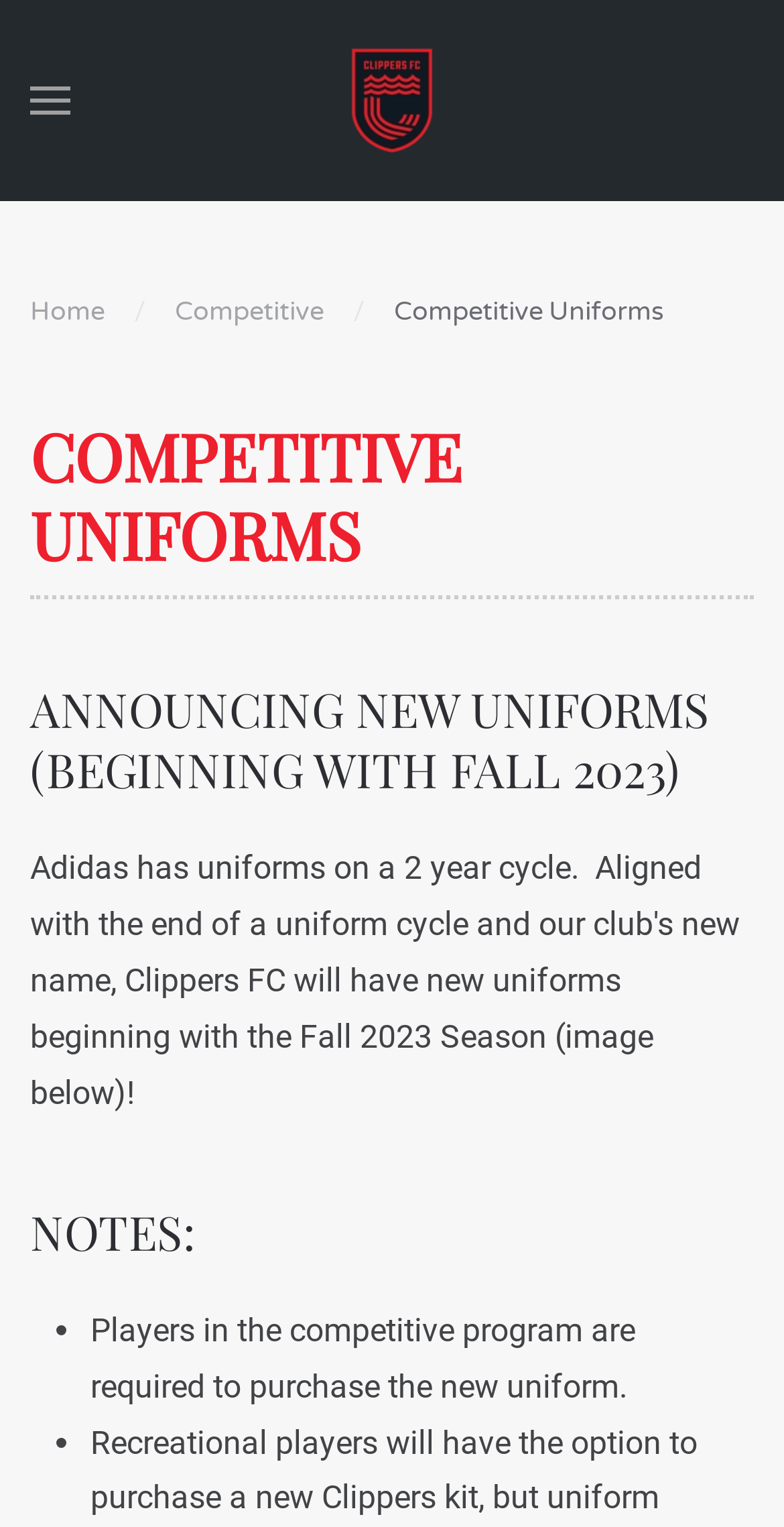Highlight the bounding box of the UI element that corresponds to this description: "aria-label="Back to home"".

[0.41, 0.0, 0.59, 0.132]